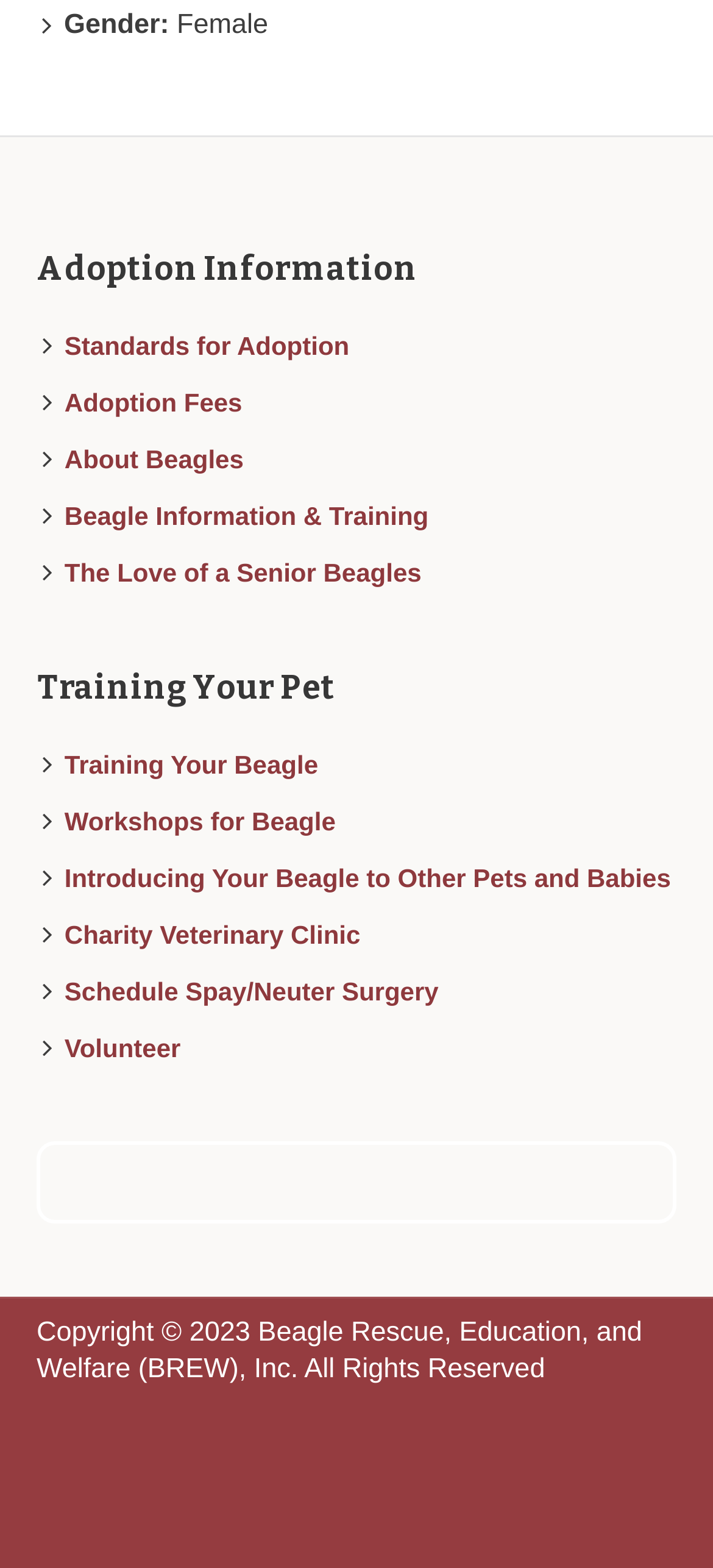Determine the bounding box for the described HTML element: "Beagle Information & Training". Ensure the coordinates are four float numbers between 0 and 1 in the format [left, top, right, bottom].

[0.09, 0.32, 0.601, 0.338]